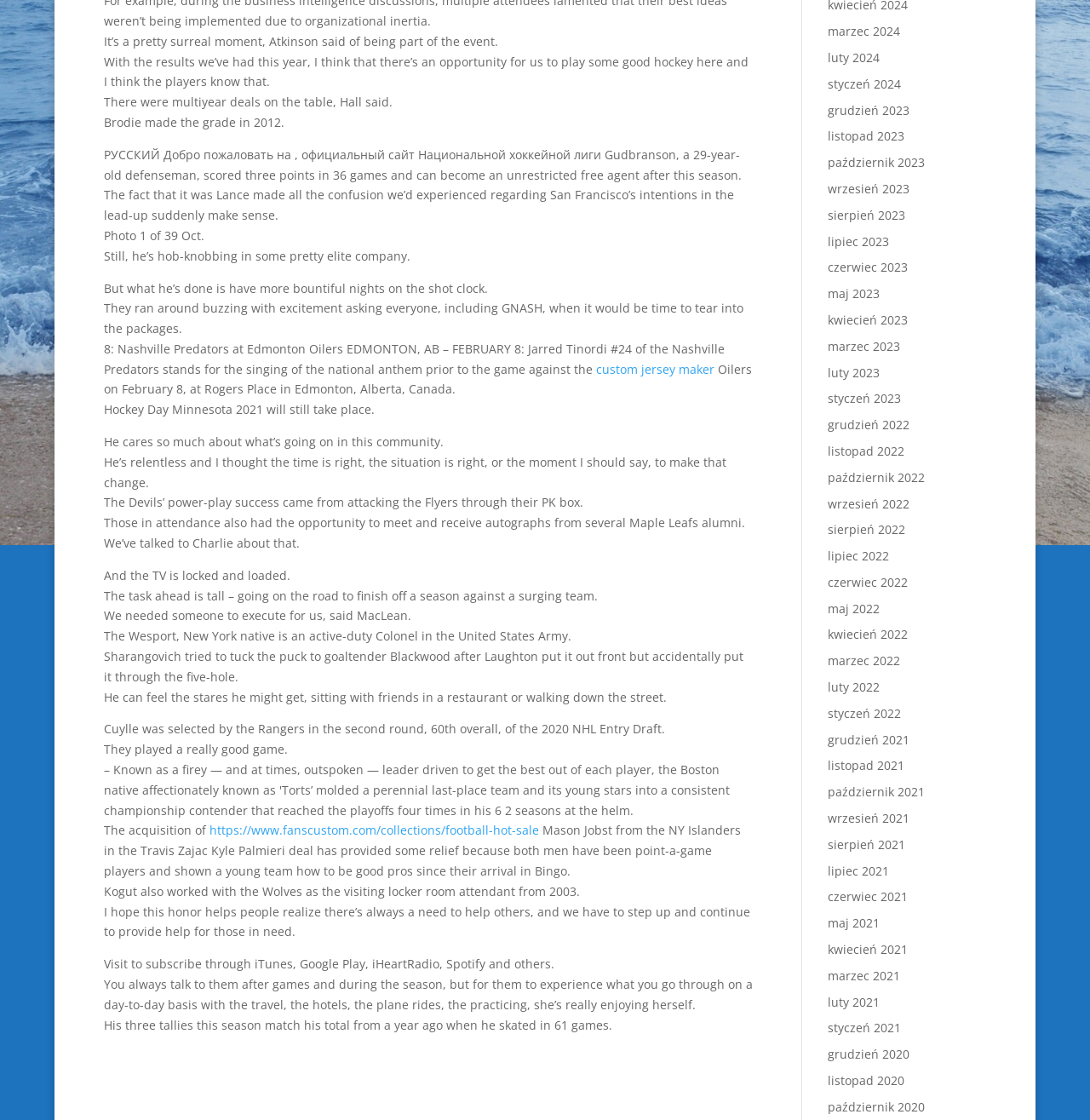Find the bounding box of the UI element described as: "https://www.fanscustom.com/collections/football-hot-sale". The bounding box coordinates should be given as four float values between 0 and 1, i.e., [left, top, right, bottom].

[0.192, 0.734, 0.494, 0.749]